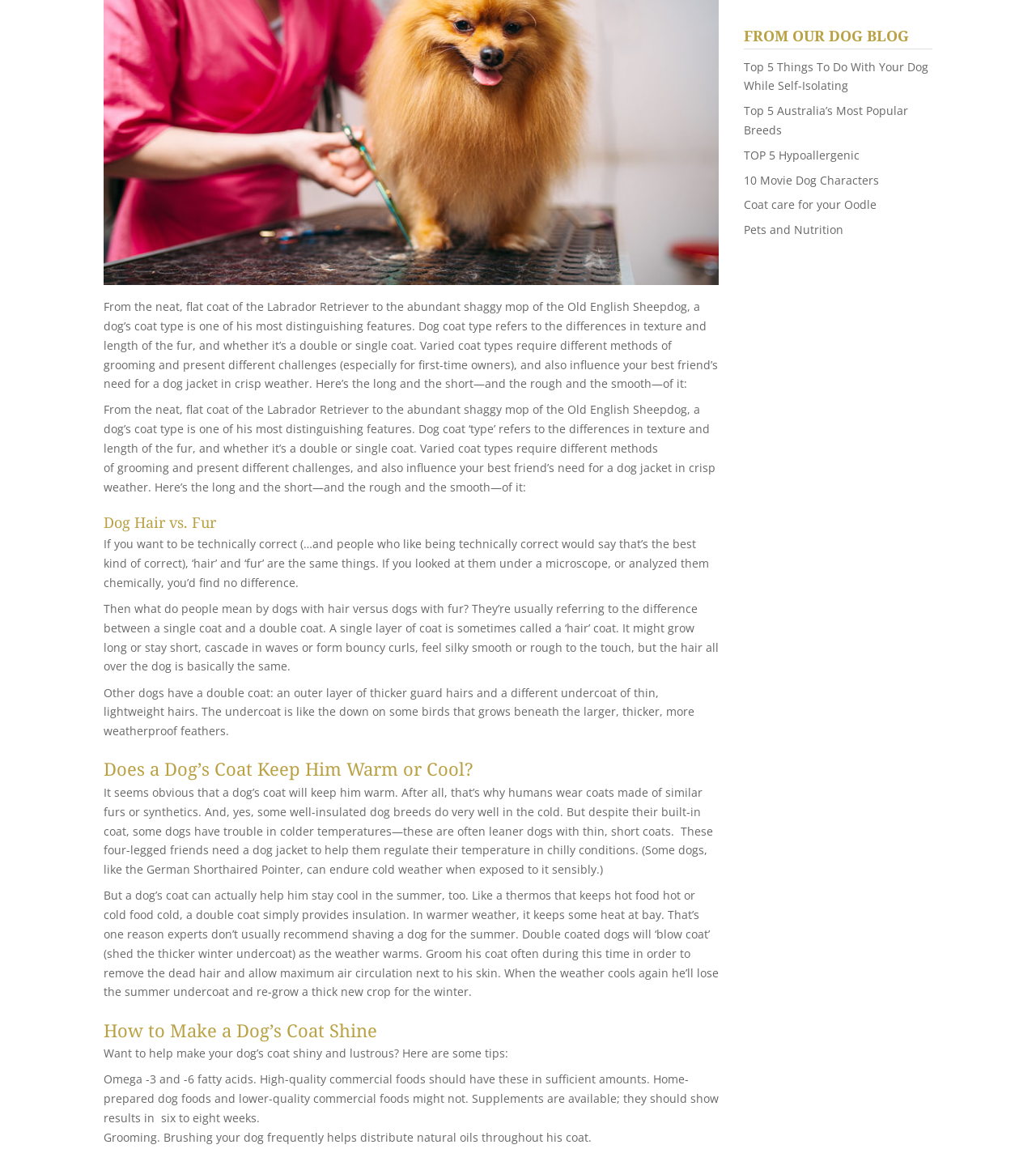Identify the bounding box coordinates for the UI element mentioned here: "Last orders". Provide the coordinates as four float values between 0 and 1, i.e., [left, top, right, bottom].

None